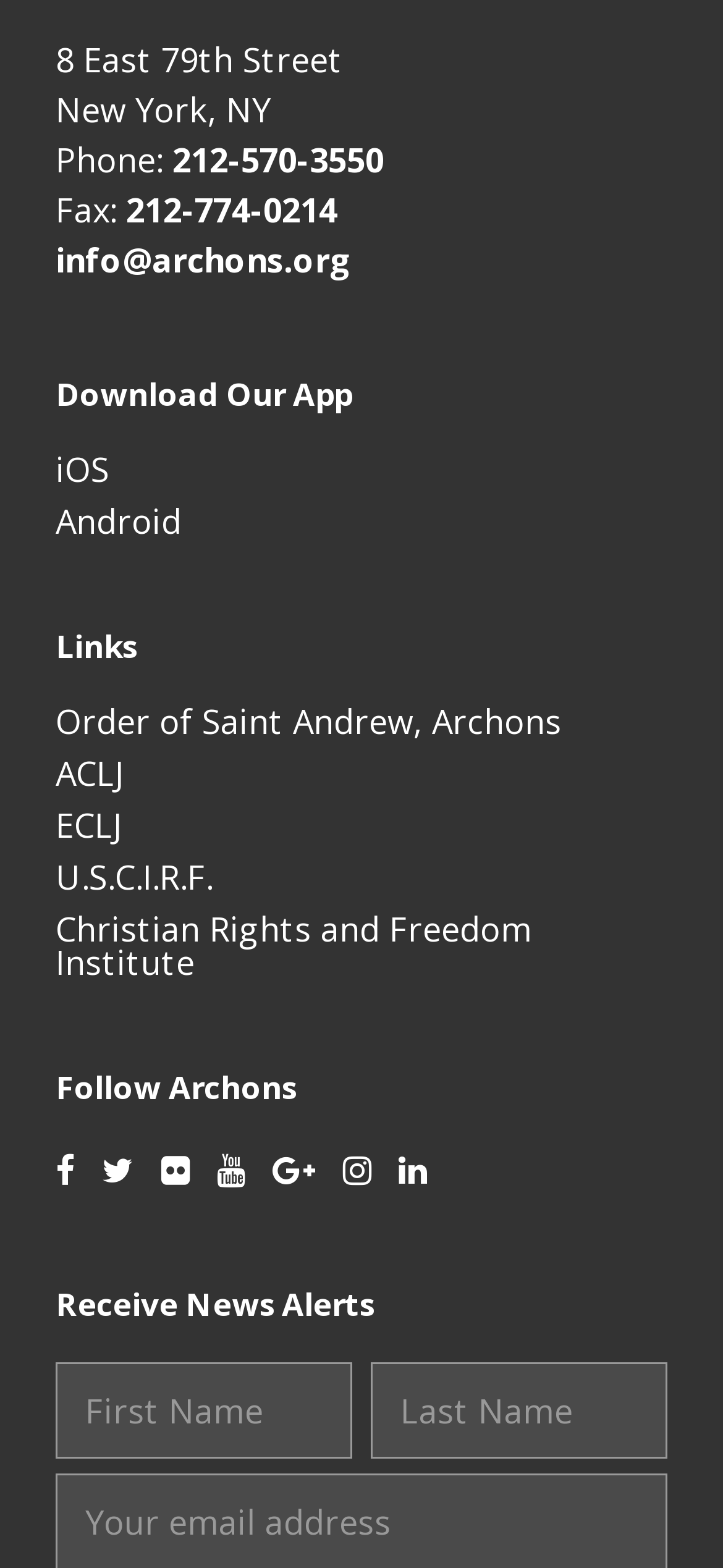Can you give a comprehensive explanation to the question given the content of the image?
What are the available platforms to download the Archons app?

I found the available platforms by looking at the links under the heading 'Download Our App', which contain the options 'iOS' and 'Android'.